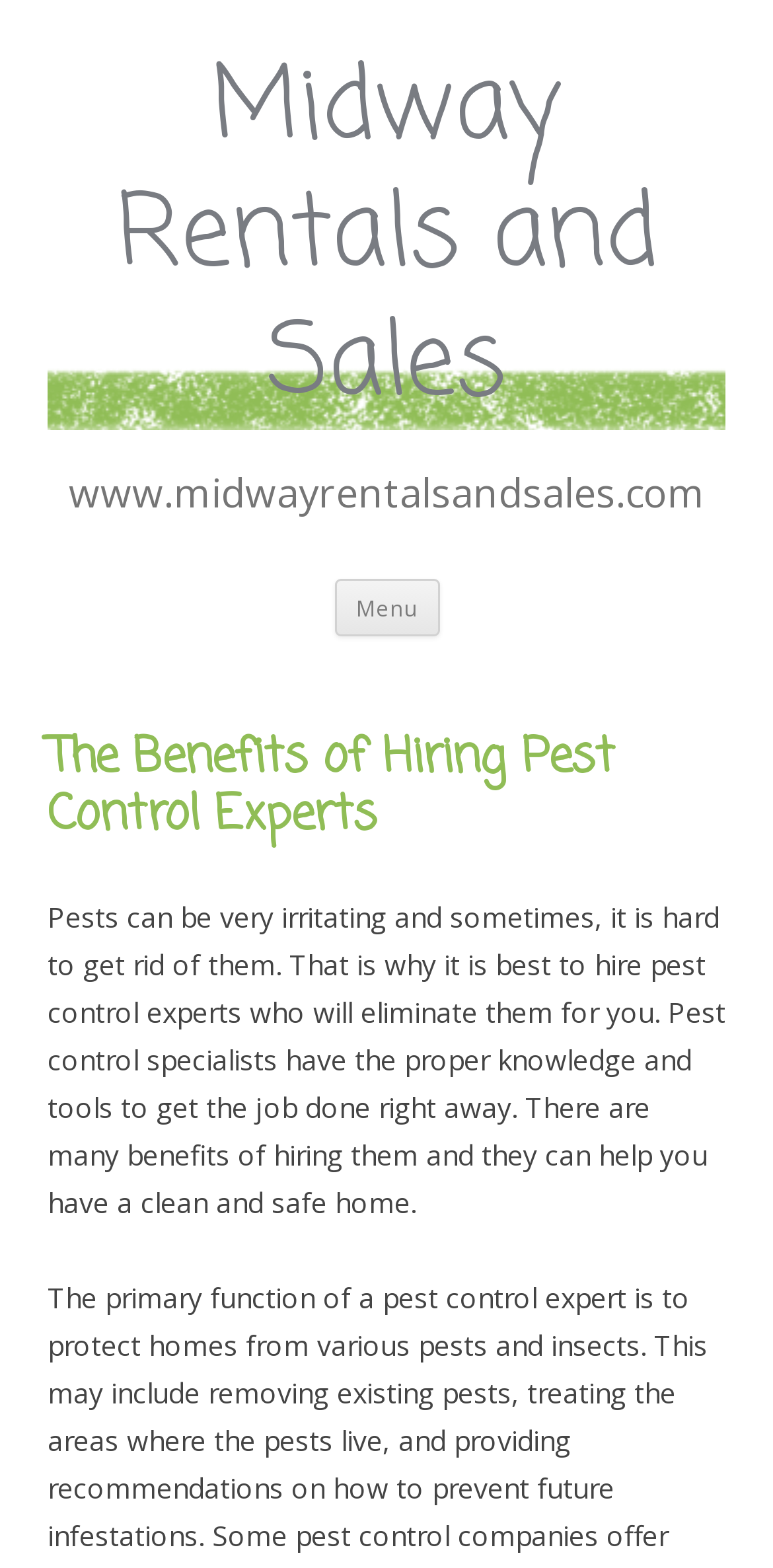Please specify the bounding box coordinates in the format (top-left x, top-left y, bottom-right x, bottom-right y), with all values as floating point numbers between 0 and 1. Identify the bounding box of the UI element described by: Menu

[0.432, 0.369, 0.568, 0.406]